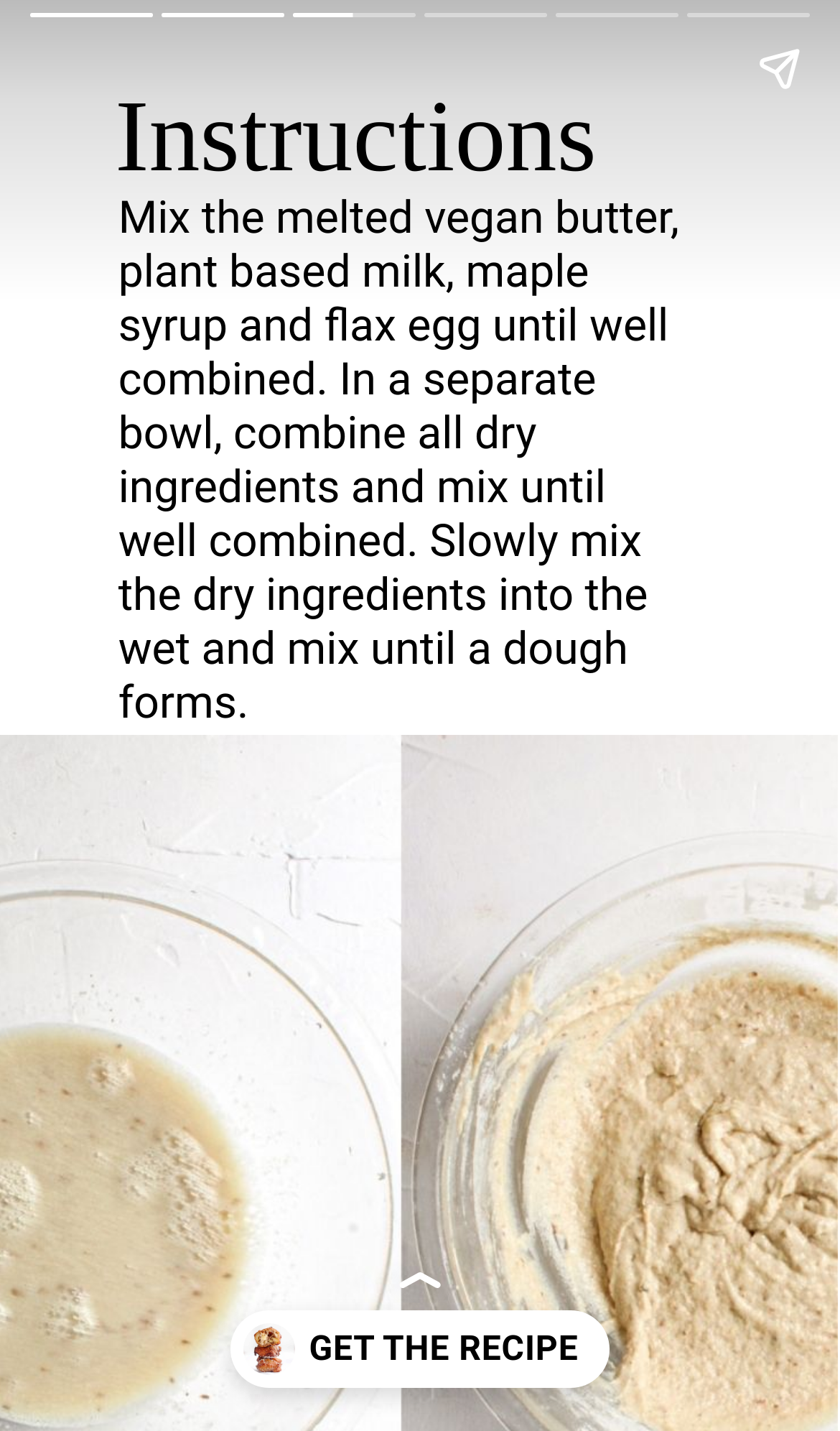What is the first step in the instructions?
Look at the image and answer the question using a single word or phrase.

Mix the melted vegan butter